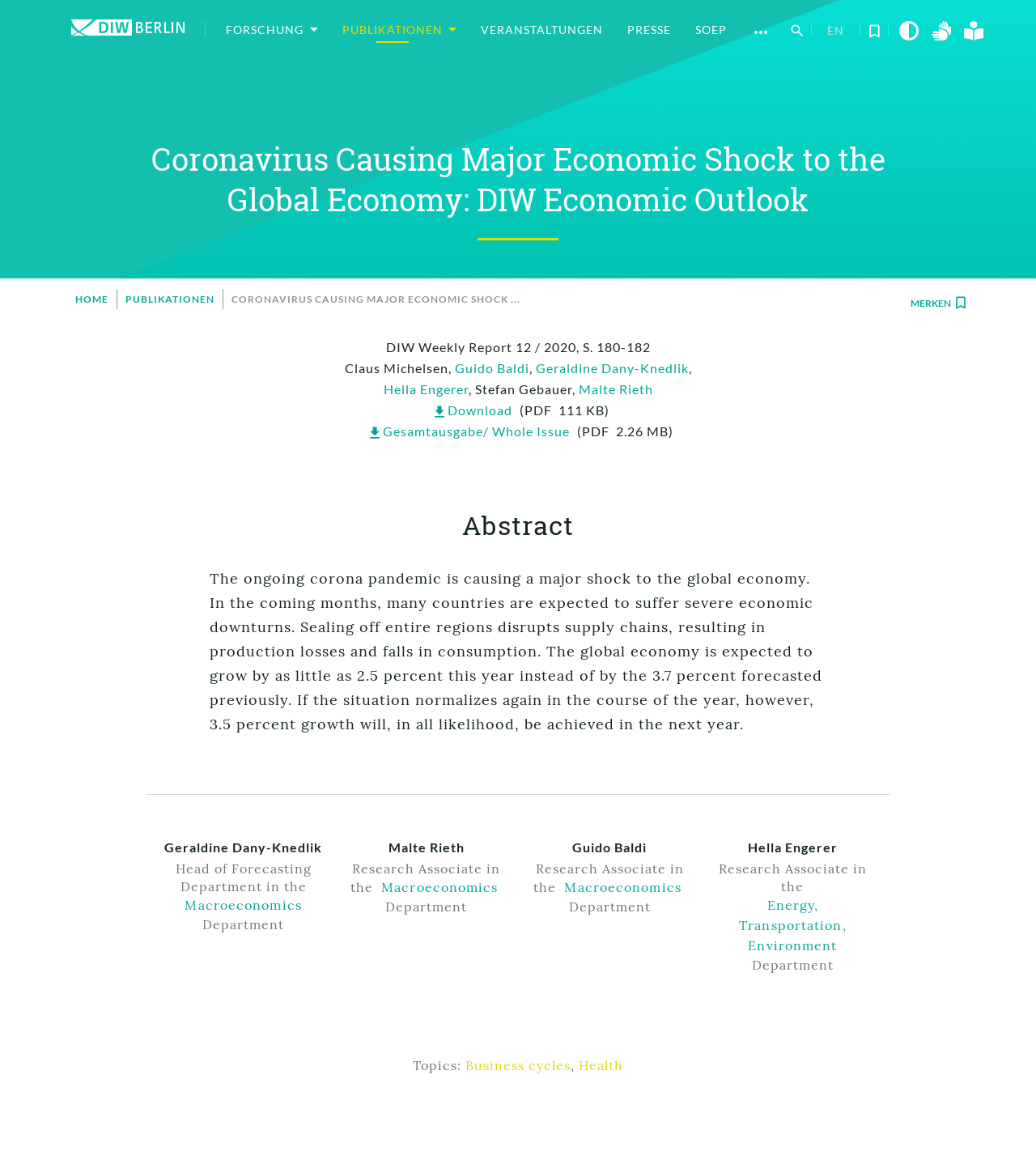Please find the bounding box for the following UI element description. Provide the coordinates in (top-left x, top-left y, bottom-right x, bottom-right y) format, with values between 0 and 1: Music

None